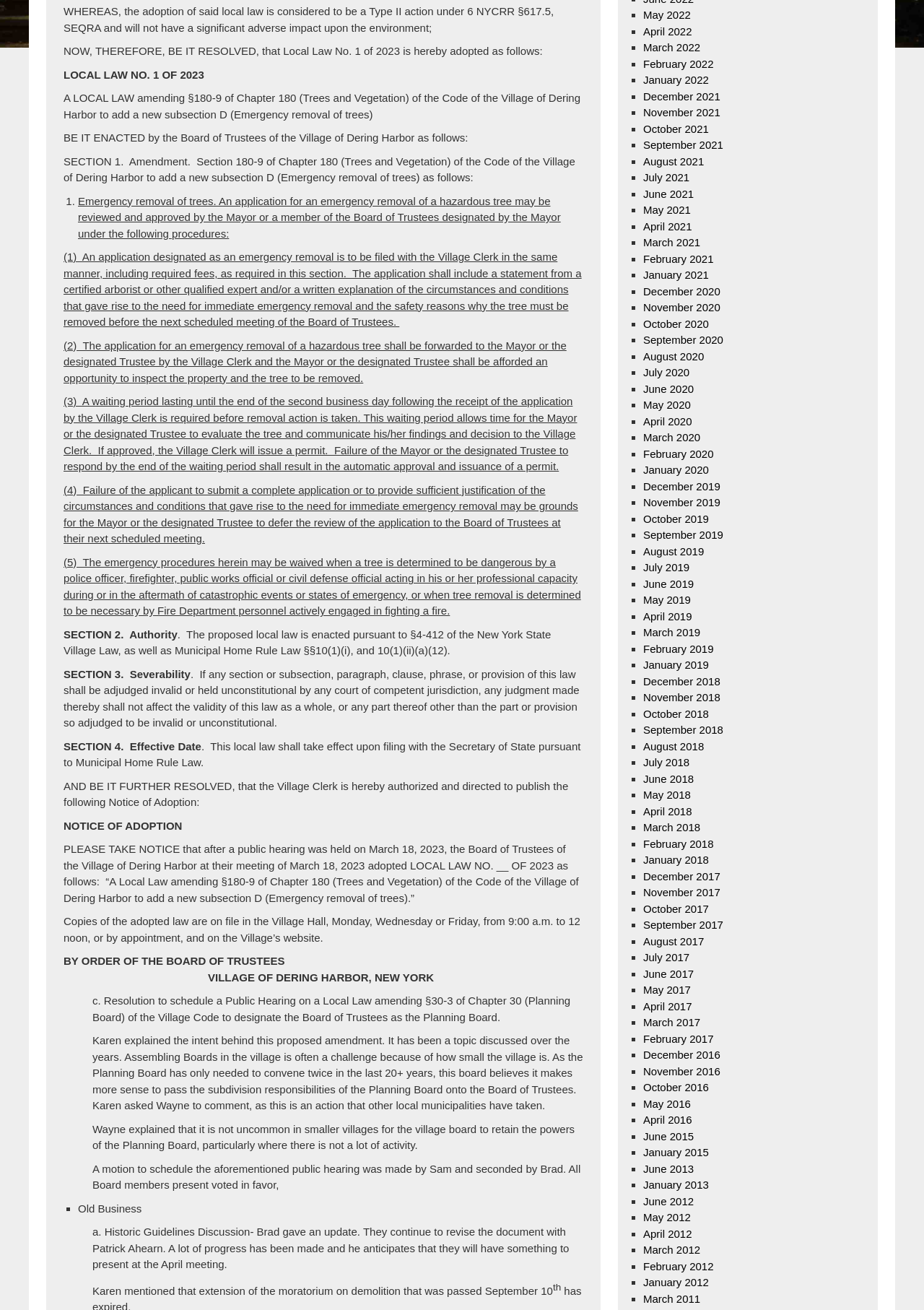Locate the bounding box coordinates of the area to click to fulfill this instruction: "Click the link to view the minutes of April 2022". The bounding box should be presented as four float numbers between 0 and 1, in the order [left, top, right, bottom].

[0.696, 0.019, 0.749, 0.029]